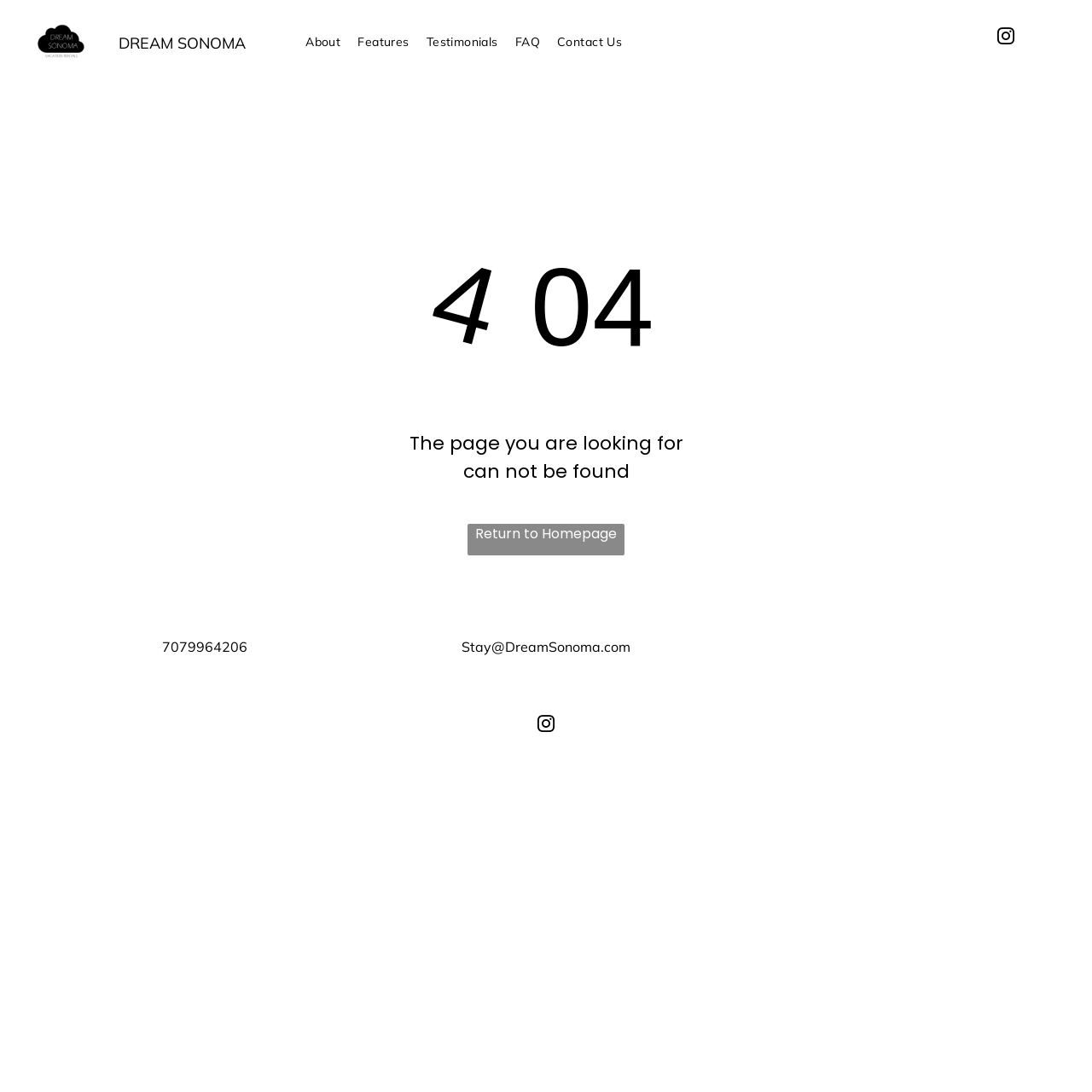Refer to the screenshot and give an in-depth answer to this question: What is the purpose of the link 'Return to Homepage'?

The link 'Return to Homepage' is located at coordinates [0.428, 0.48, 0.572, 0.509] and is likely intended to allow users to navigate back to the homepage of the website. This is especially relevant given the context of the surrounding text, which indicates that the page the user is looking for cannot be found.